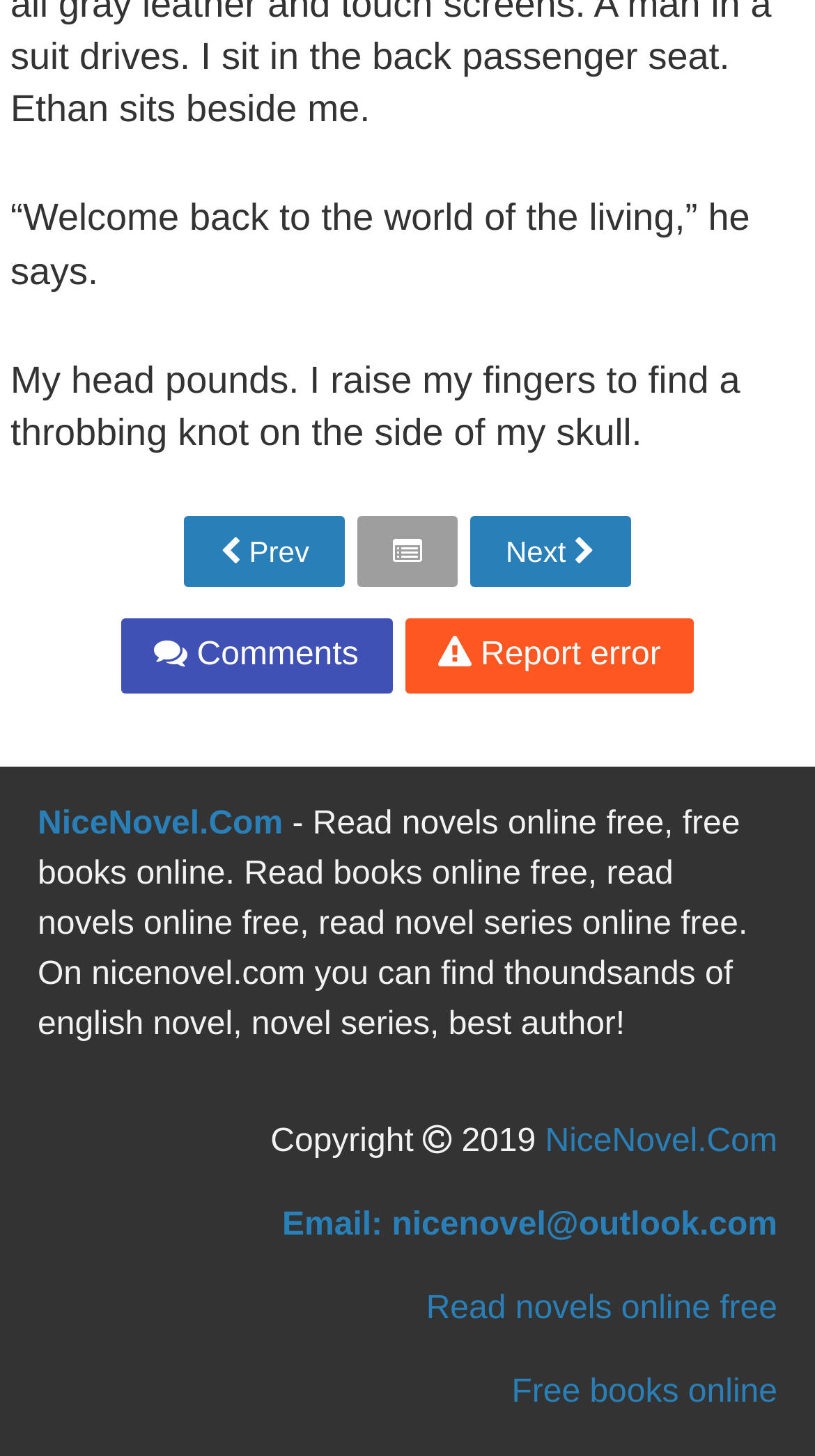What is the contact email of the website?
Based on the image, give a concise answer in the form of a single word or short phrase.

nicenovel@outlook.com